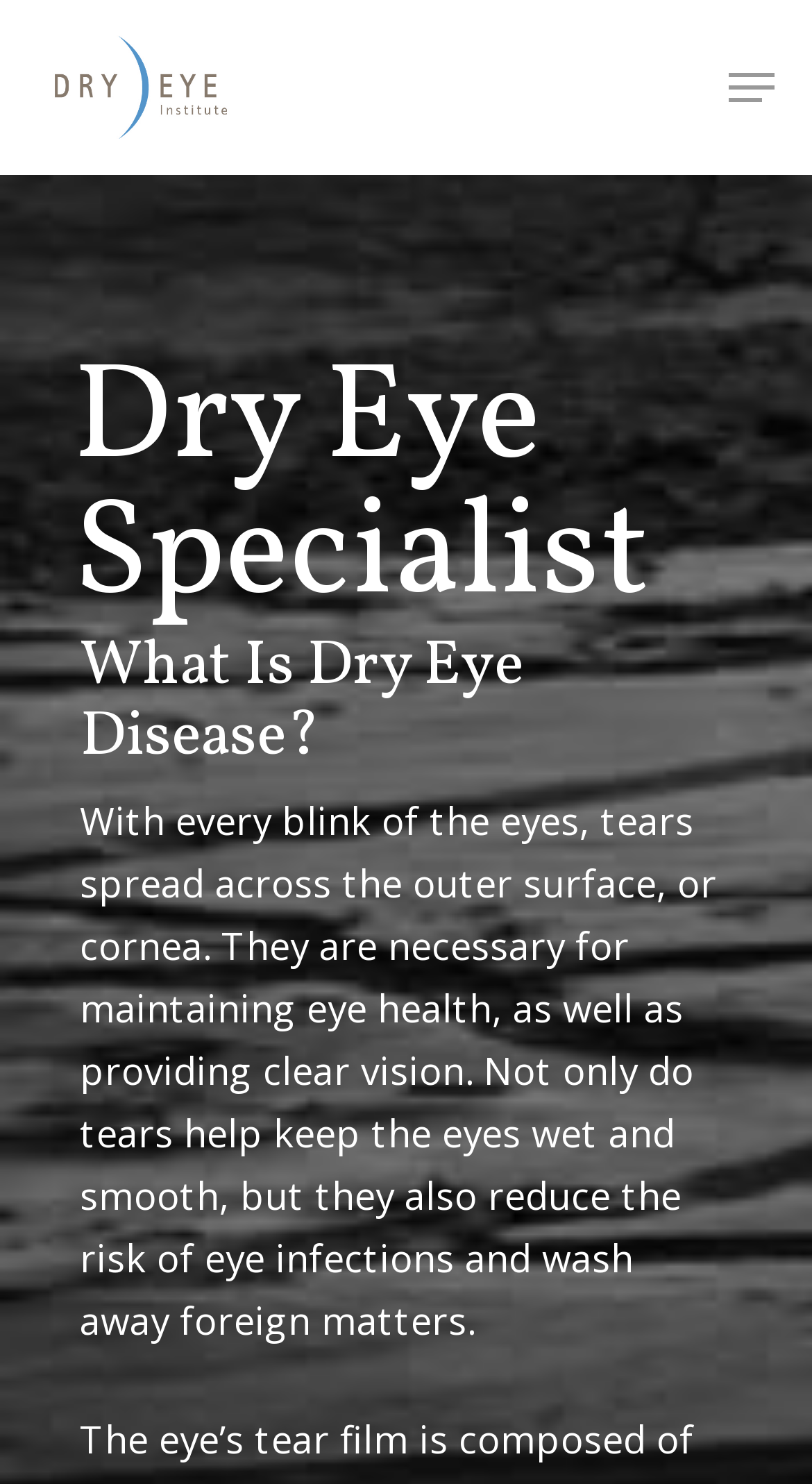Refer to the image and provide an in-depth answer to the question: 
What is the topic of the webpage?

The webpage is about dry eye disease, its causes, symptoms, and treatments. The heading 'What Is Dry Eye Disease?' and the text about tears and eye health suggest that the webpage is focused on this topic.